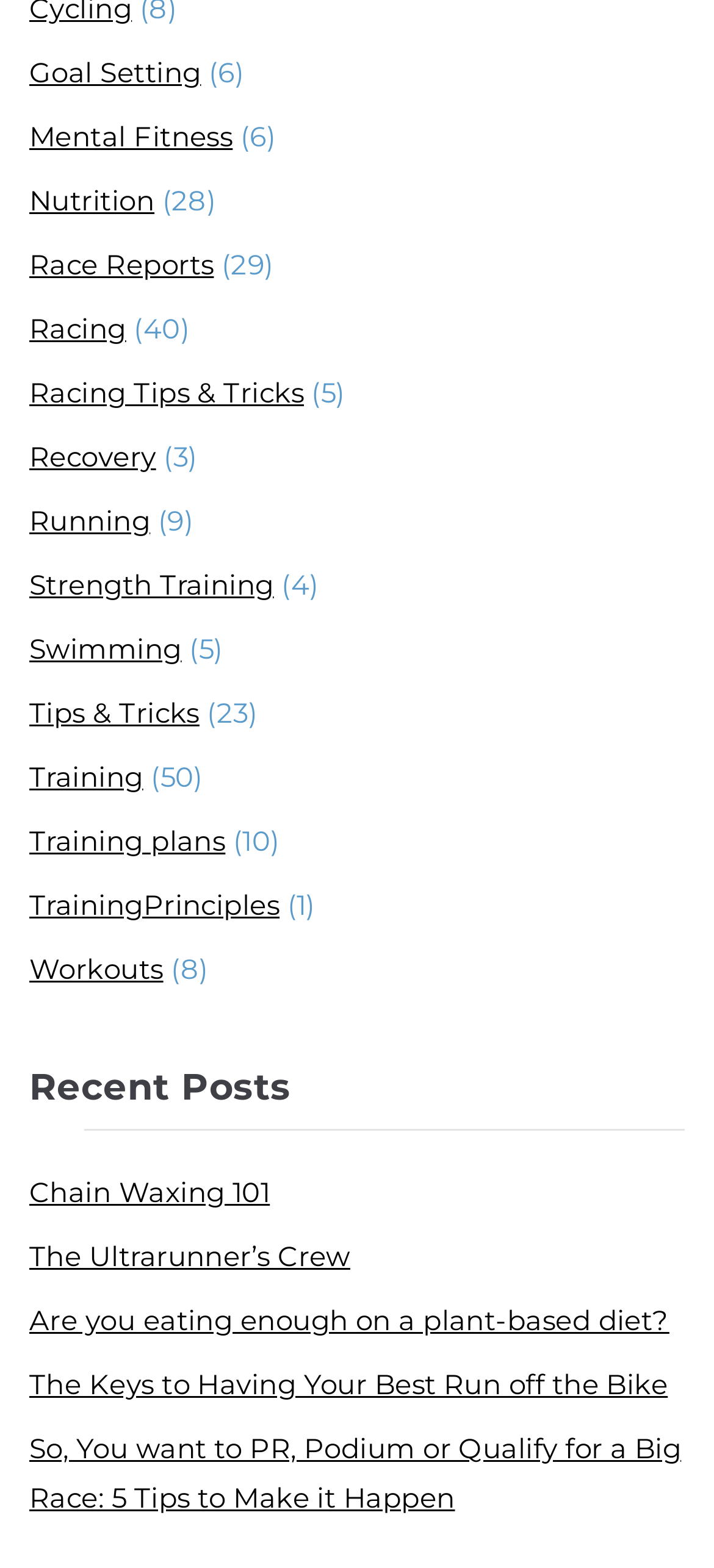Find the bounding box coordinates of the clickable area required to complete the following action: "Learn about Mental Fitness".

[0.041, 0.071, 0.326, 0.103]